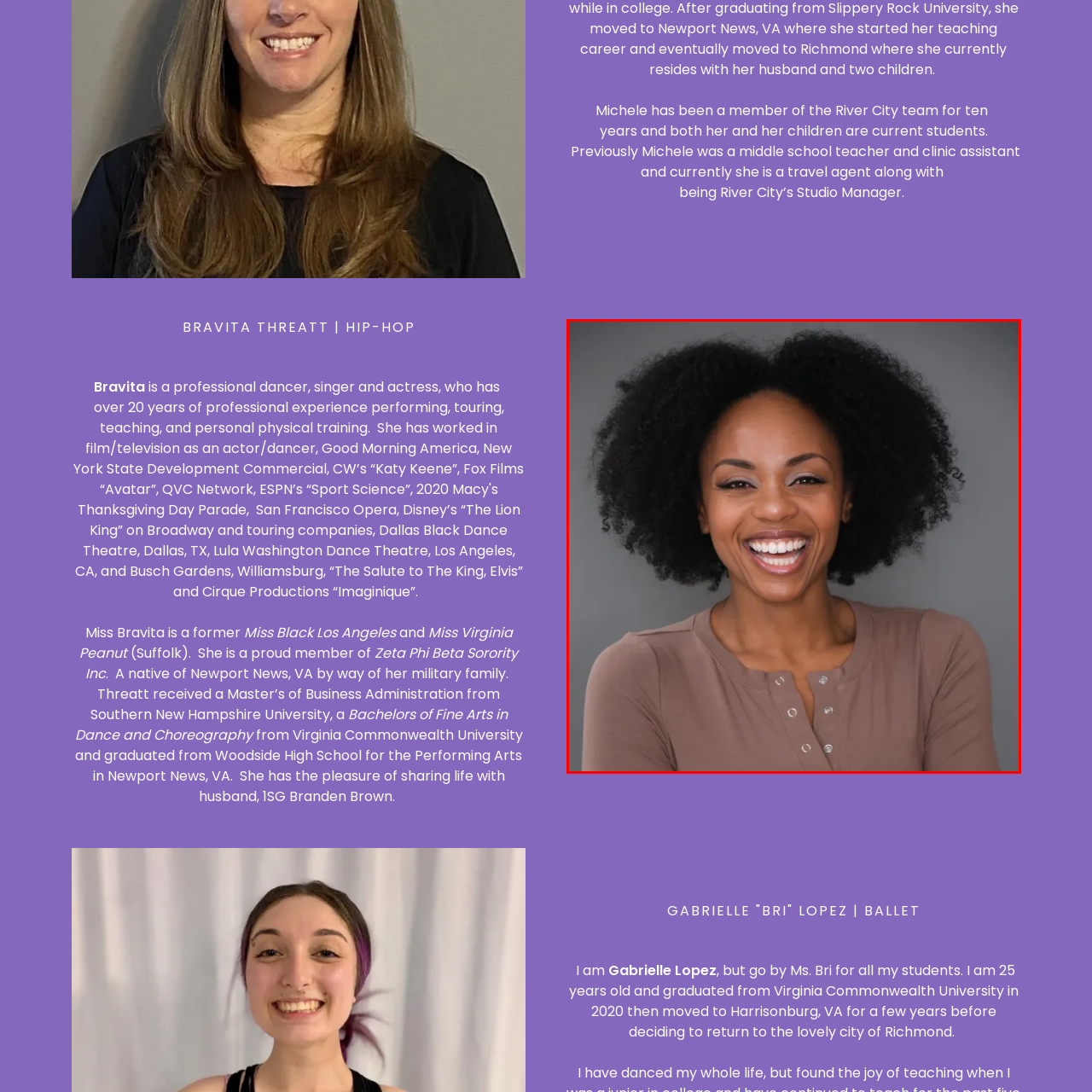Explain in detail what is happening in the image enclosed by the red border.

The image features a vibrant and joyful woman with a beaming smile, showcasing her expressive personality. She has beautifully styled curly hair that frames her face, enhancing her warm and inviting demeanor. Dressed in a soft, taupe-colored top with a button detail, she exudes a sense of approachability and confidence. The background is a subtle gray, adding emphasis to her radiant smile and lively presence, making the image a perfect representation of positivity and enthusiasm in the arts. This portrait exemplifies her role as a professional dancer, singer, and actress, capturing the essence of her dynamic spirit.